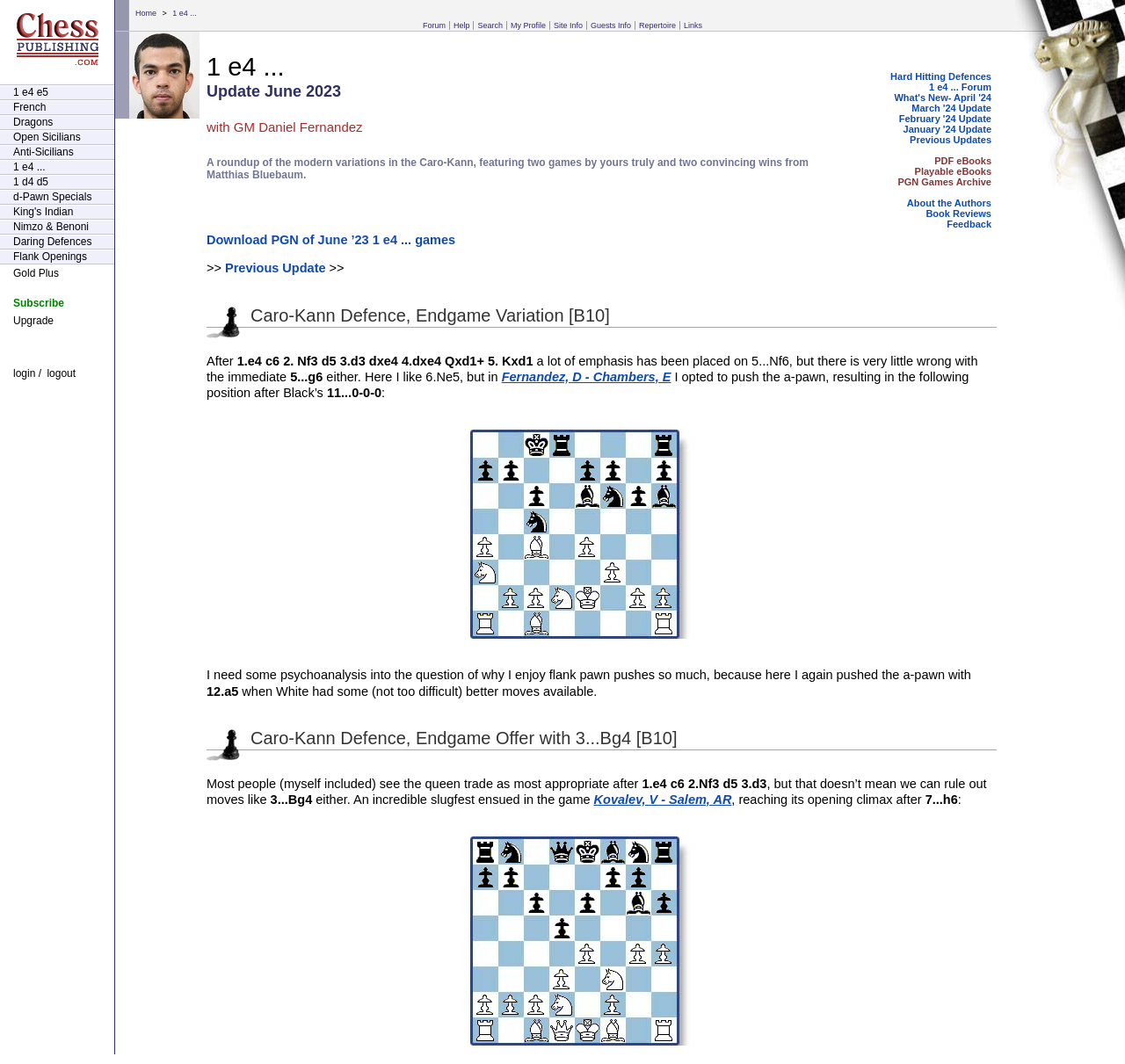Could you specify the bounding box coordinates for the clickable section to complete the following instruction: "Click on the 'Home' link"?

[0.117, 0.008, 0.142, 0.017]